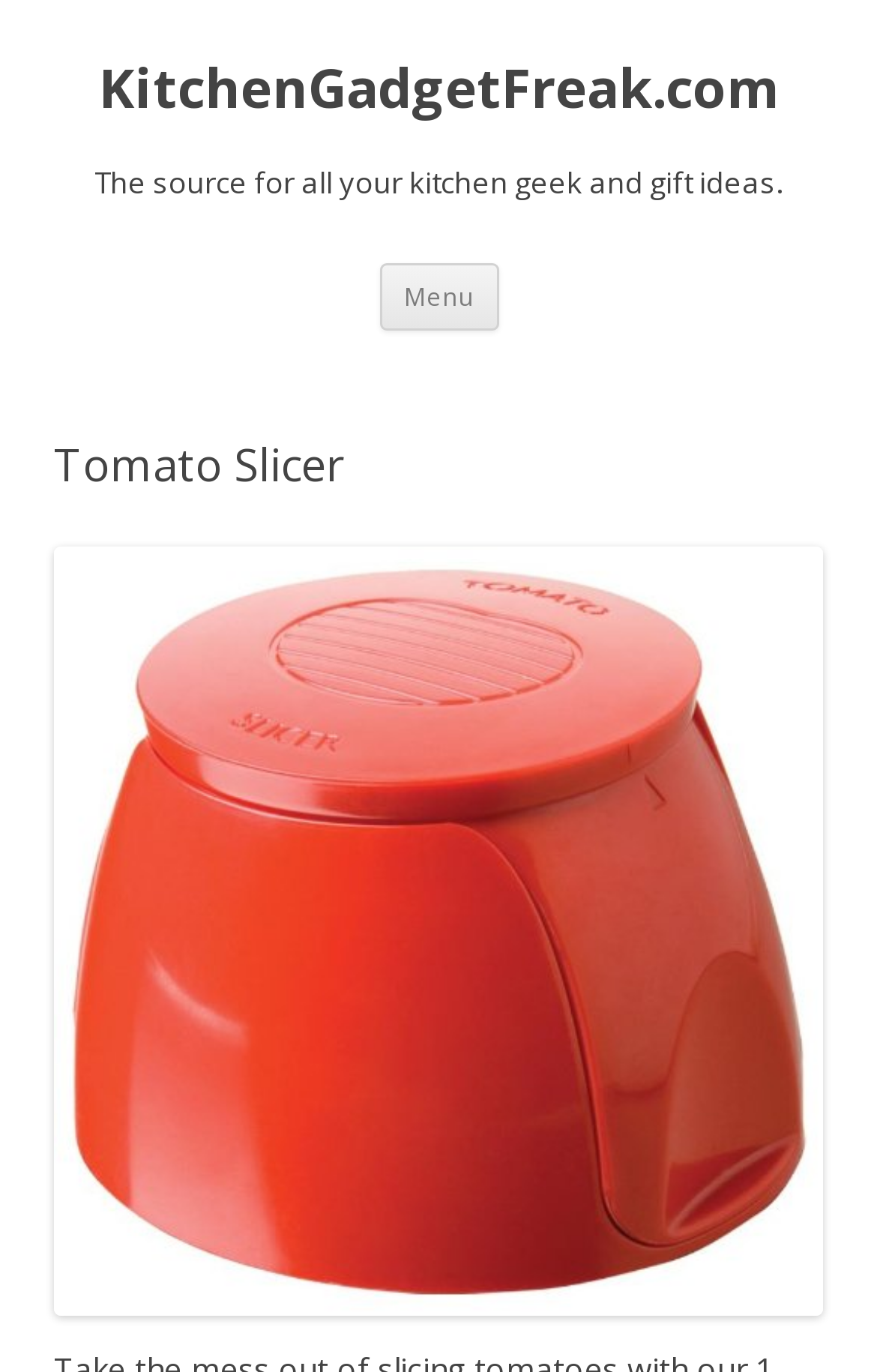Using the details from the image, please elaborate on the following question: What is the source of the kitchen gadgets?

I looked at the heading element with the text 'The source for all your kitchen geek and gift ideas.' which suggests that the website KitchenGadgetFreak.com is the source of the kitchen gadgets.